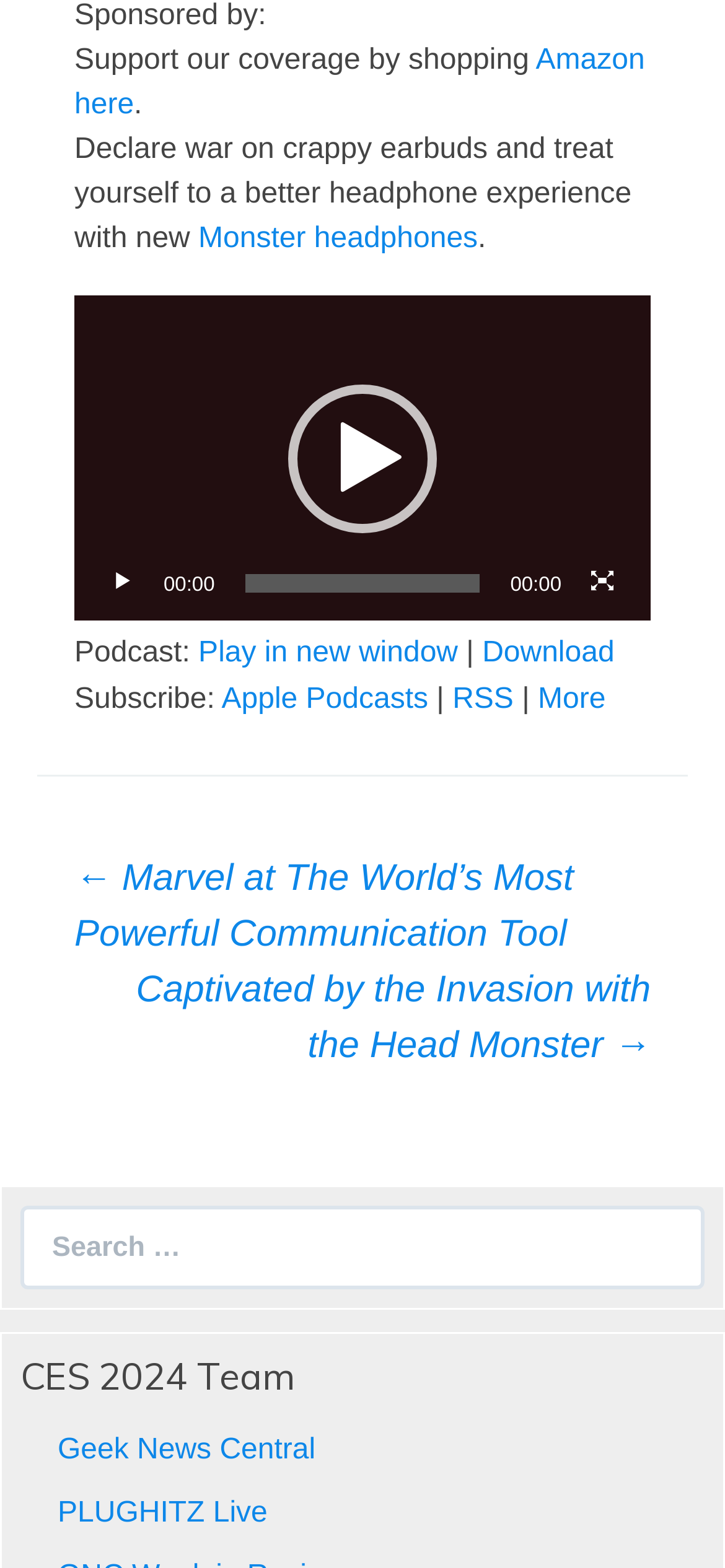Bounding box coordinates are specified in the format (top-left x, top-left y, bottom-right x, bottom-right y). All values are floating point numbers bounded between 0 and 1. Please provide the bounding box coordinate of the region this sentence describes: Geek News Central

[0.079, 0.914, 0.435, 0.935]